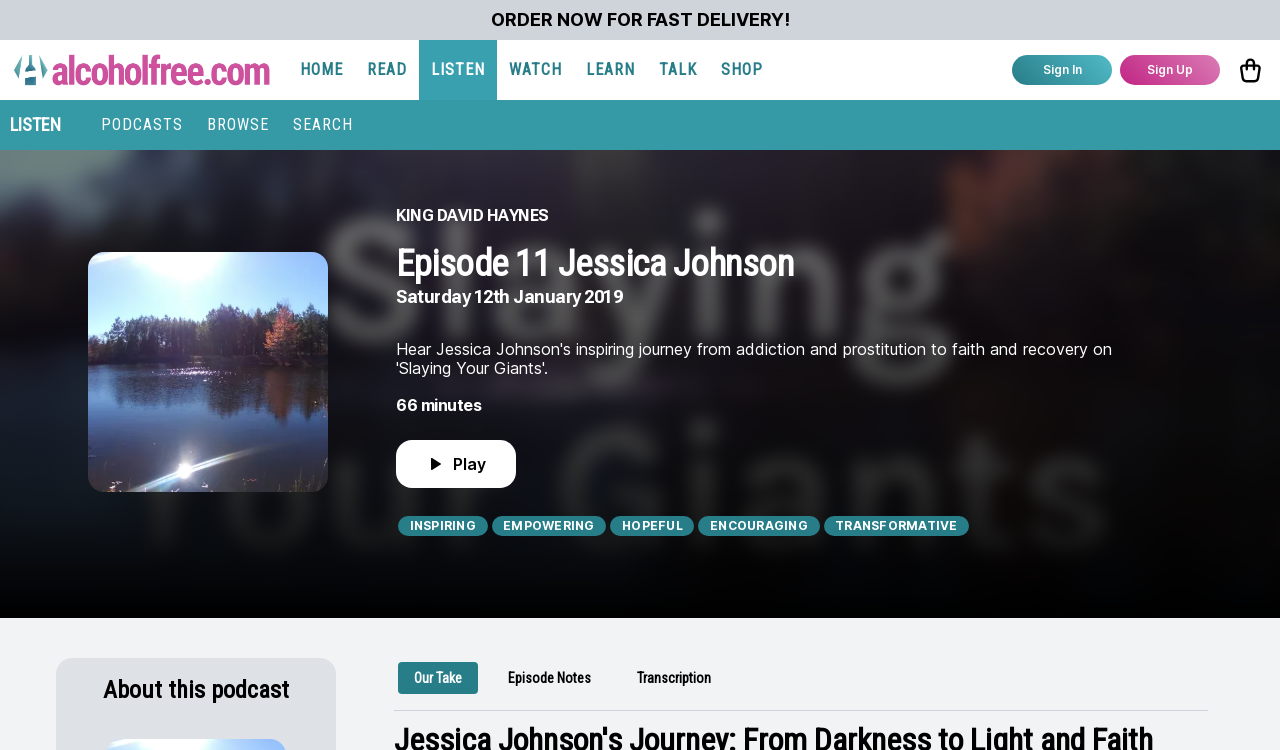Specify the bounding box coordinates of the area to click in order to follow the given instruction: "Switch to English language."

None